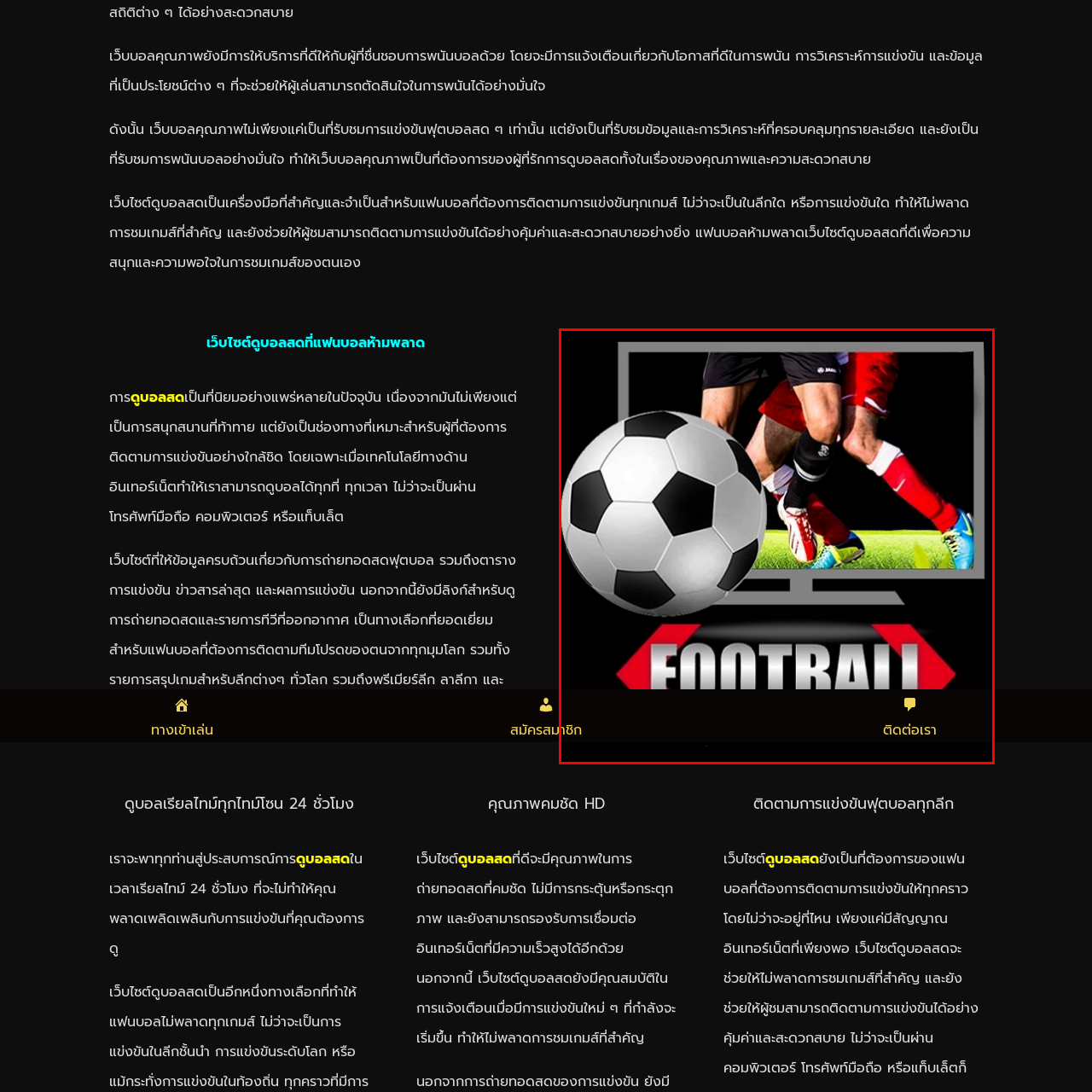Check the area bordered by the red box and provide a single word or phrase as the answer to the question: What is displayed on the large screen in the background?

FOOTBALL